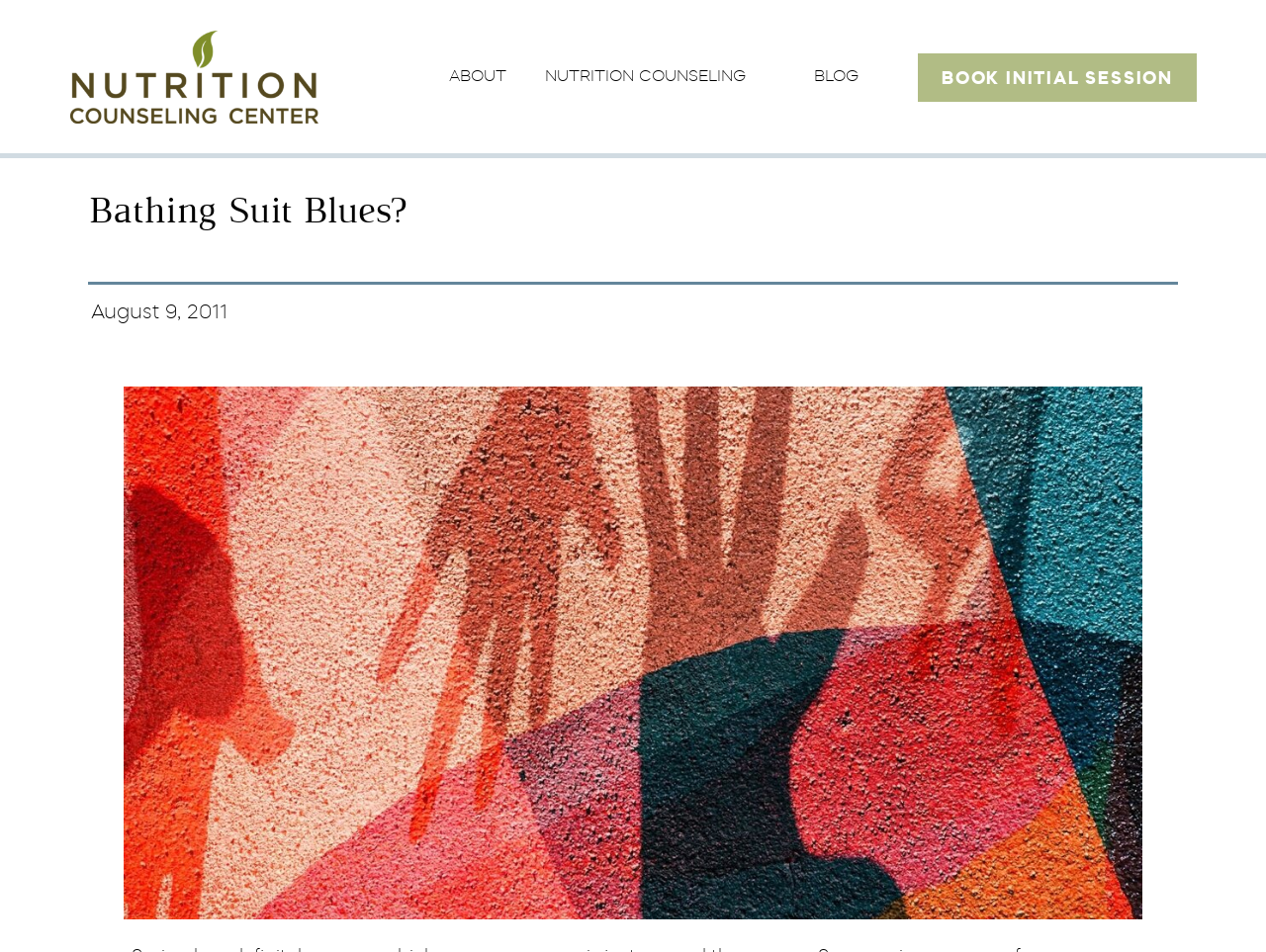Please reply with a single word or brief phrase to the question: 
What is the date of the blog post?

August 9, 2011